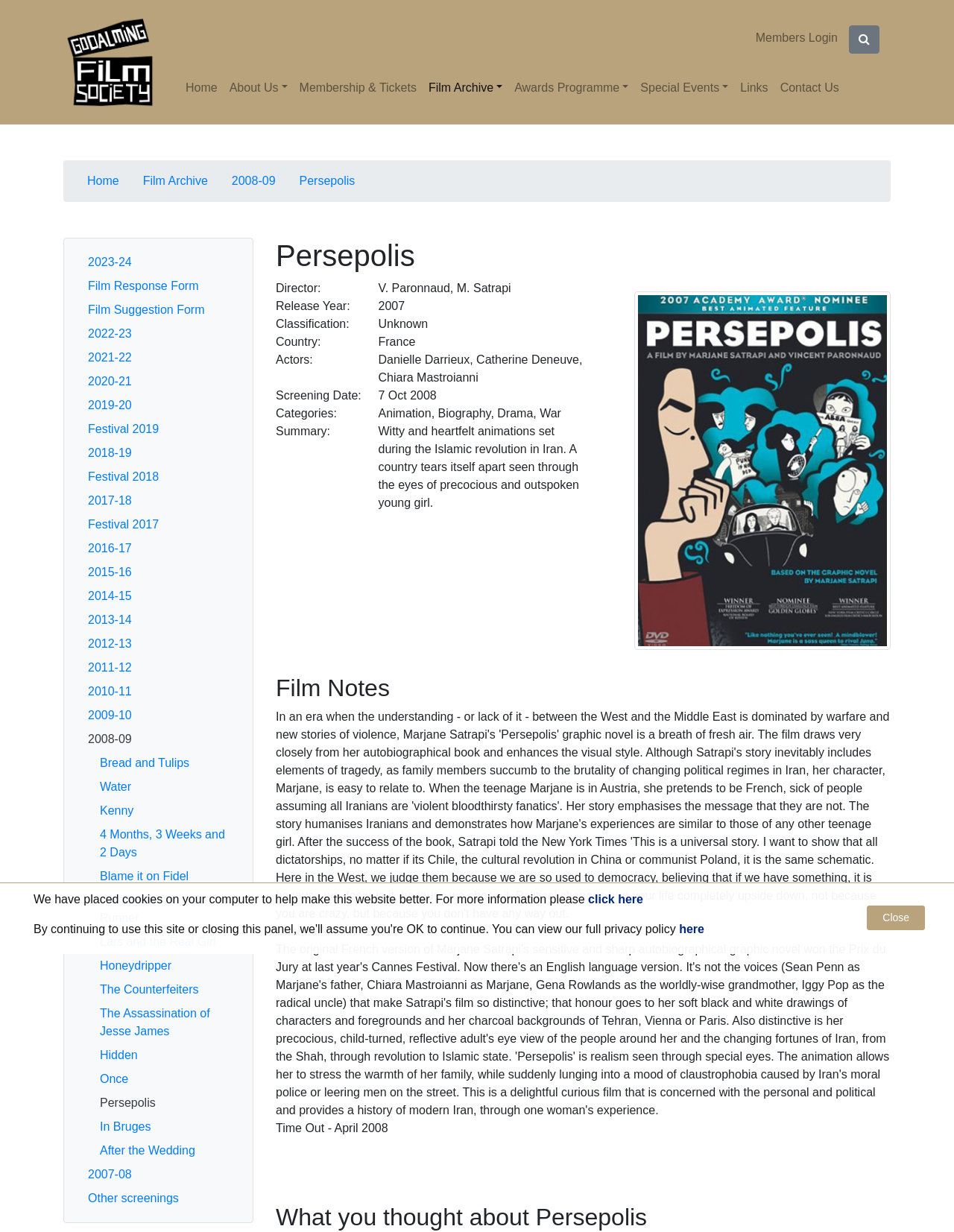What is the classification of the film Persepolis?
Using the image, elaborate on the answer with as much detail as possible.

After analyzing the webpage content, I found the section 'Classification:' with the corresponding value 'Unknown', which indicates the classification of the film Persepolis.